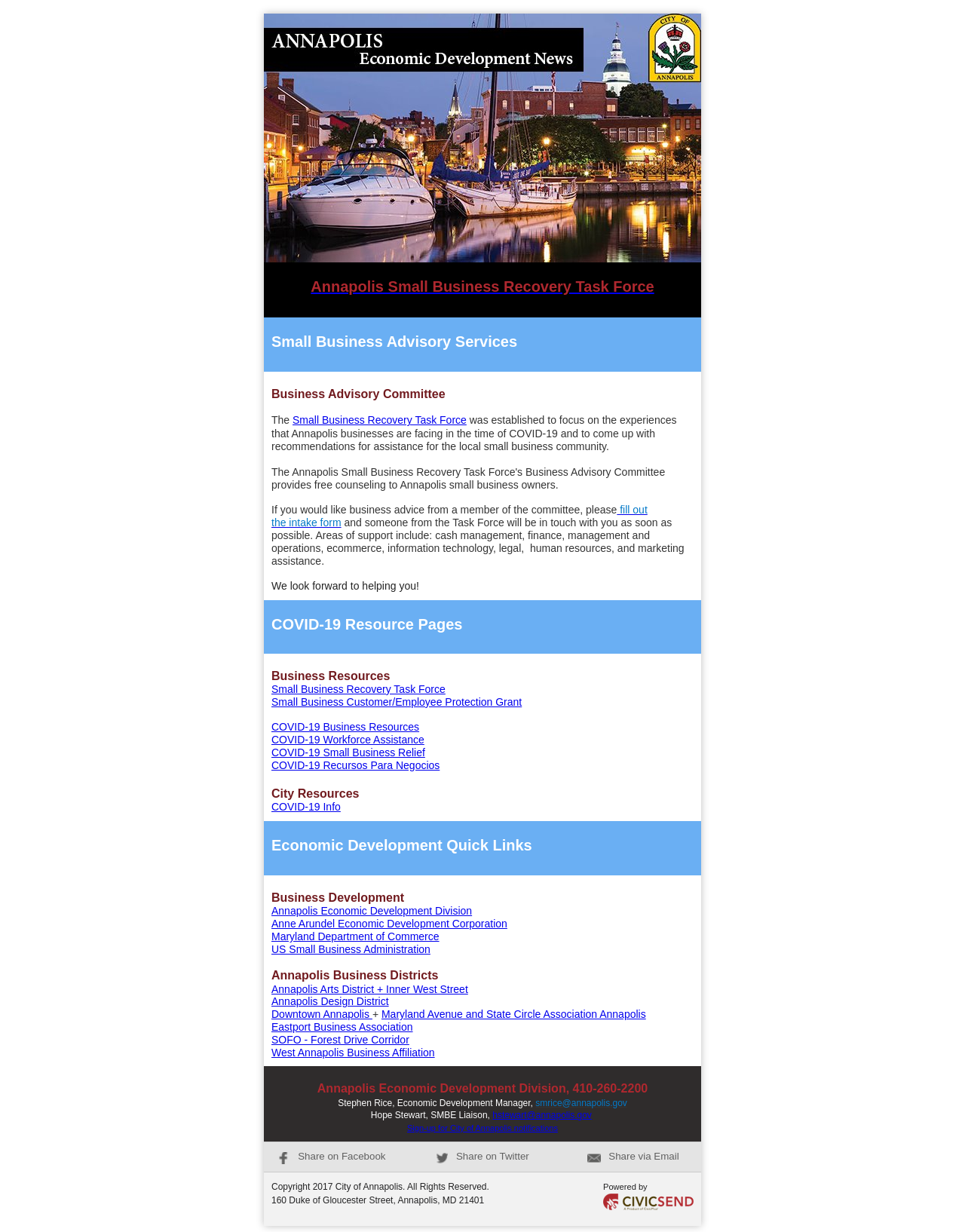What is the purpose of the Small Business Recovery Task Force?
From the details in the image, answer the question comprehensively.

Based on the webpage content, the Small Business Recovery Task Force was established to focus on the experiences that Annapolis businesses are facing in the time of COVID-19 and to come up with recommendations for assistance for the local small business community. The Task Force's Business Advisory Committee provides free counseling to Annapolis small business owners.